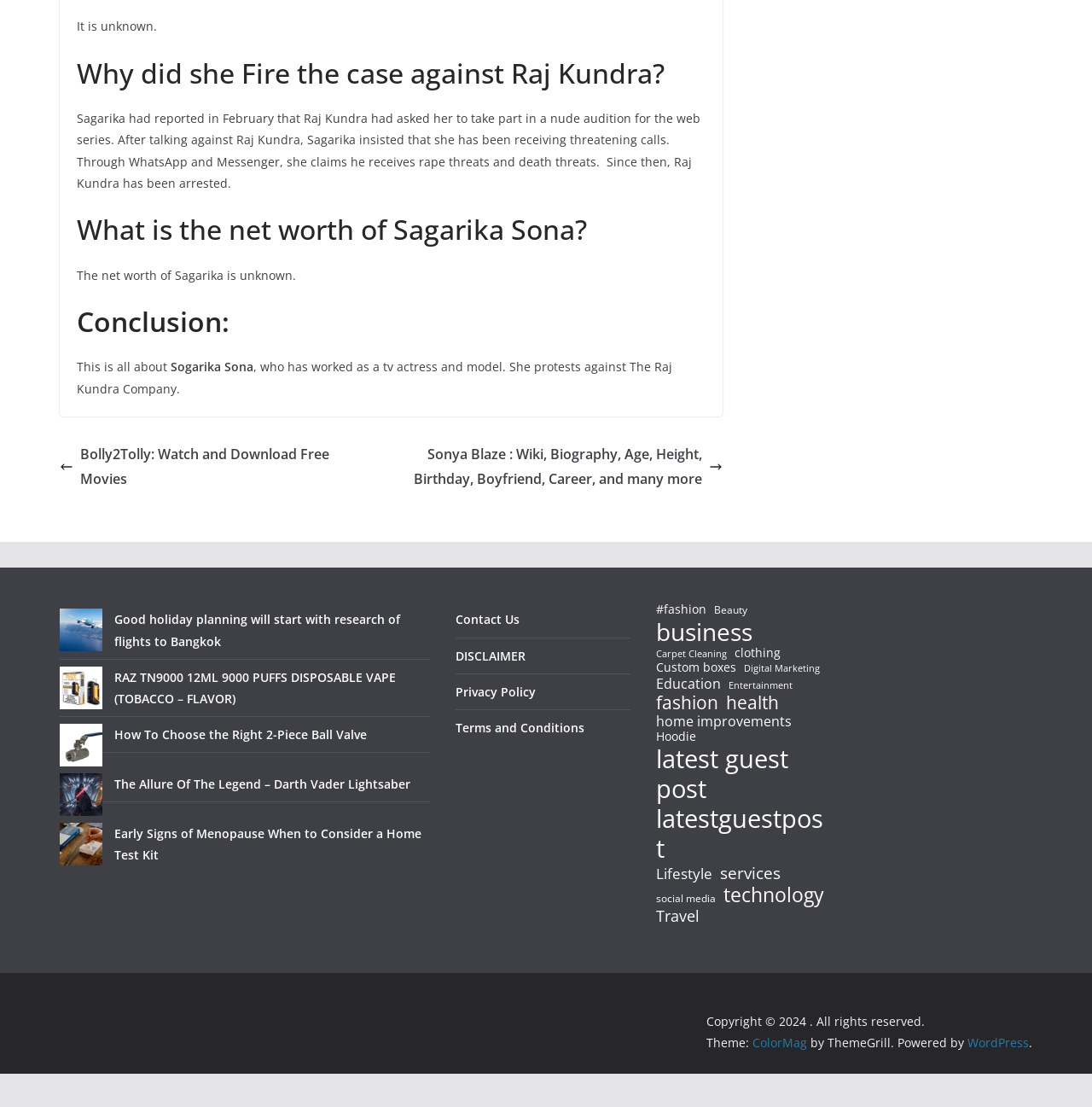Provide the bounding box coordinates of the area you need to click to execute the following instruction: "Read about the net worth of Sagarika Sona".

[0.07, 0.191, 0.646, 0.223]